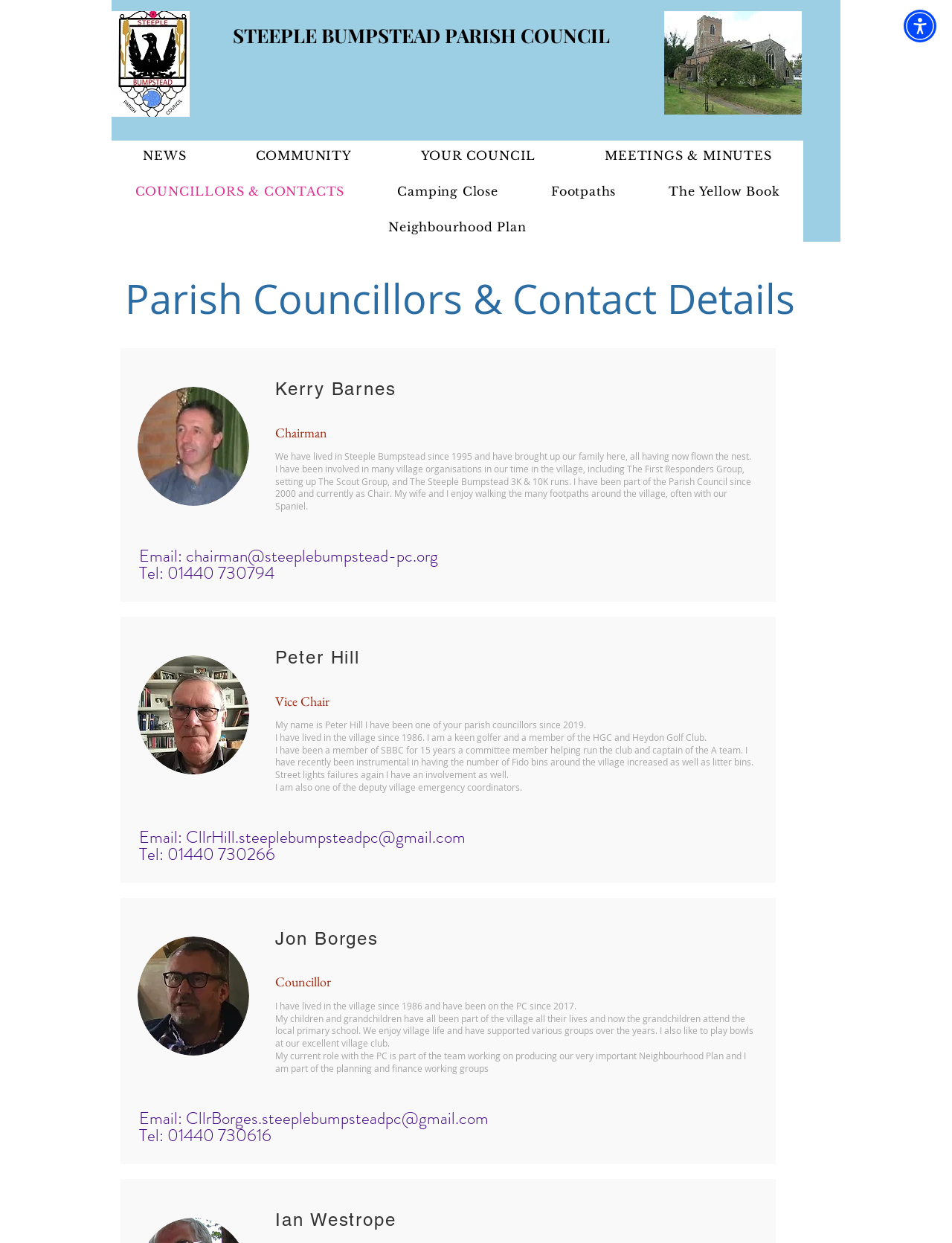How many links are in the navigation menu?
Offer a detailed and exhaustive answer to the question.

I counted the number of links in the navigation menu, which include NEWS, COMMUNITY, YOUR COUNCIL, MEETINGS & MINUTES, COUNCILLORS & CONTACTS, Camping Close, and Footpaths, and found that there are 7 links.